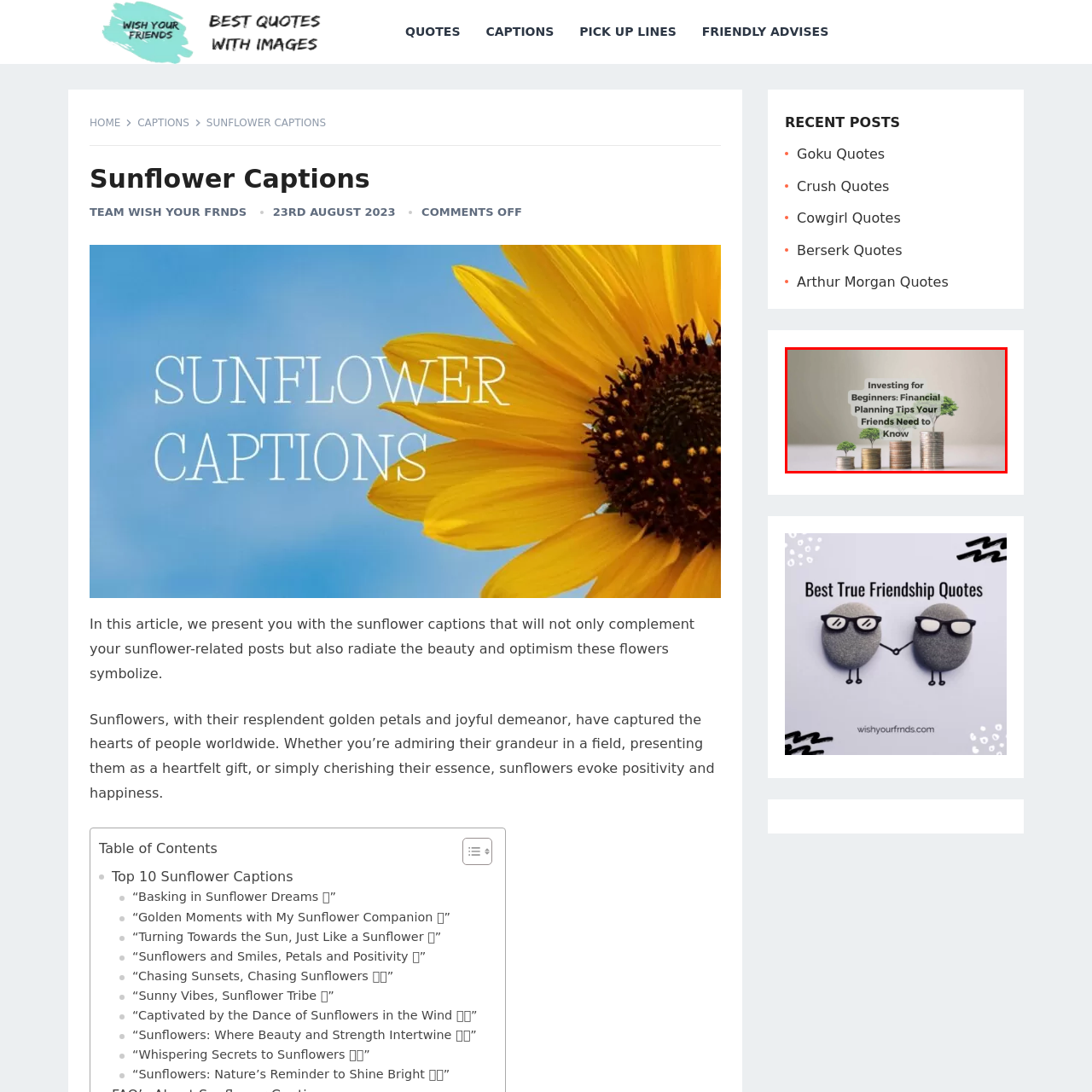Observe the image enclosed by the red rectangle, What is the theme of the composition?
 Give a single word or phrase as your answer.

Financial literacy